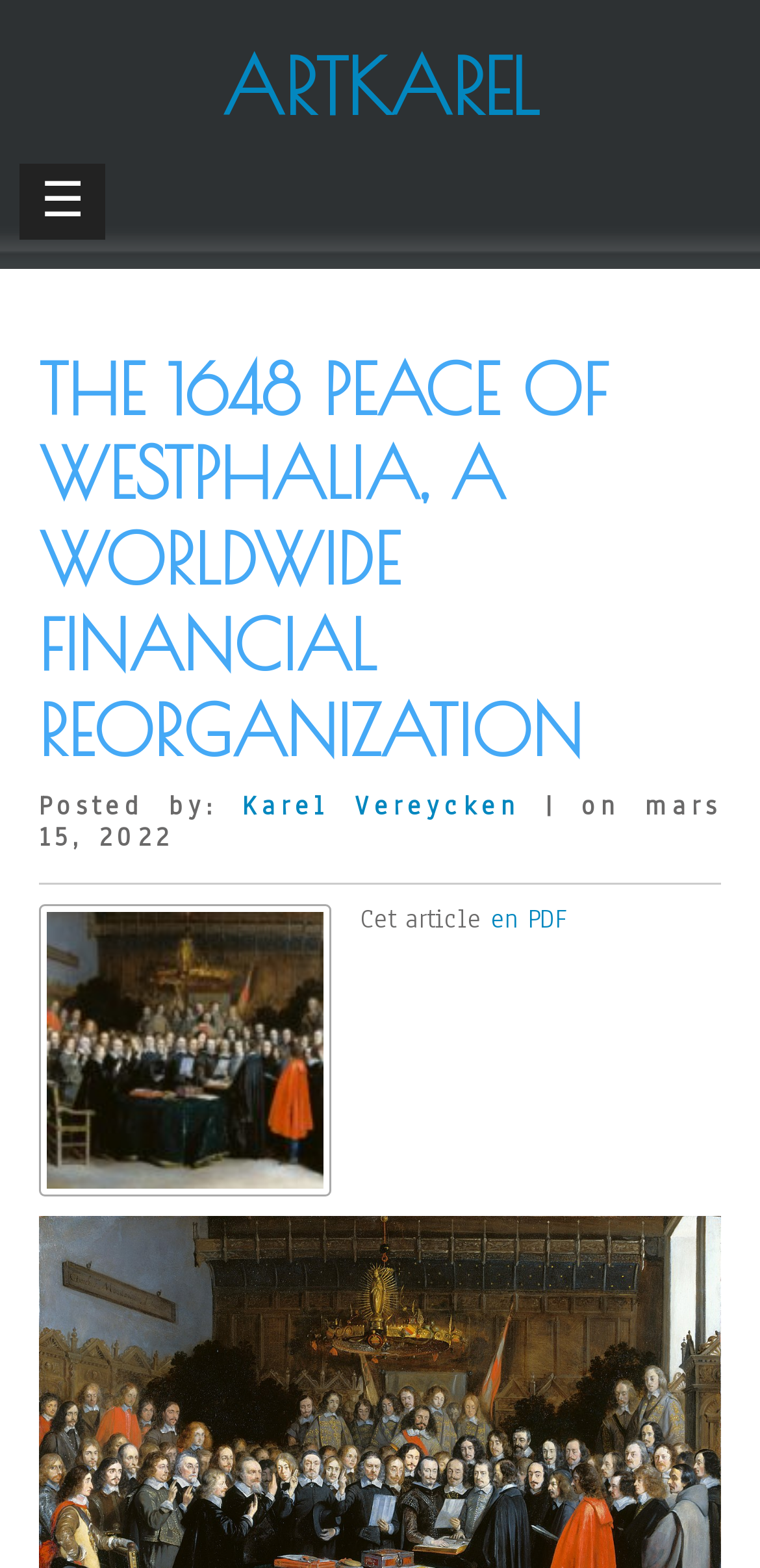Describe the webpage in detail, including text, images, and layout.

The webpage appears to be a blog post or article page. At the top, there is a link to the website's homepage, "ARTKAREL", which is positioned near the top-left corner of the page. Below it, there is a heading with the same text, "ARTKAREL", which is centered at the top of the page.

The main content of the page is headed by a title, "THE 1648 PEACE OF WESTPHALIA, A WORLDWIDE FINANCIAL REORGANIZATION", which spans almost the entire width of the page and is positioned about one-quarter of the way down from the top.

Below the title, there is a section that provides information about the author and publication date. It includes the text "Posted by:", followed by a link to the author's name, "Karel Vereycken", and then the publication date, "mars 15, 2022".

Further down the page, there is a paragraph of text, the content of which is not specified. To the right of this text, there is a link to download the article in PDF format, indicated by the text "en PDF".

There is also a small icon, "☰", positioned near the top-left corner of the page, which may represent a menu or navigation option.